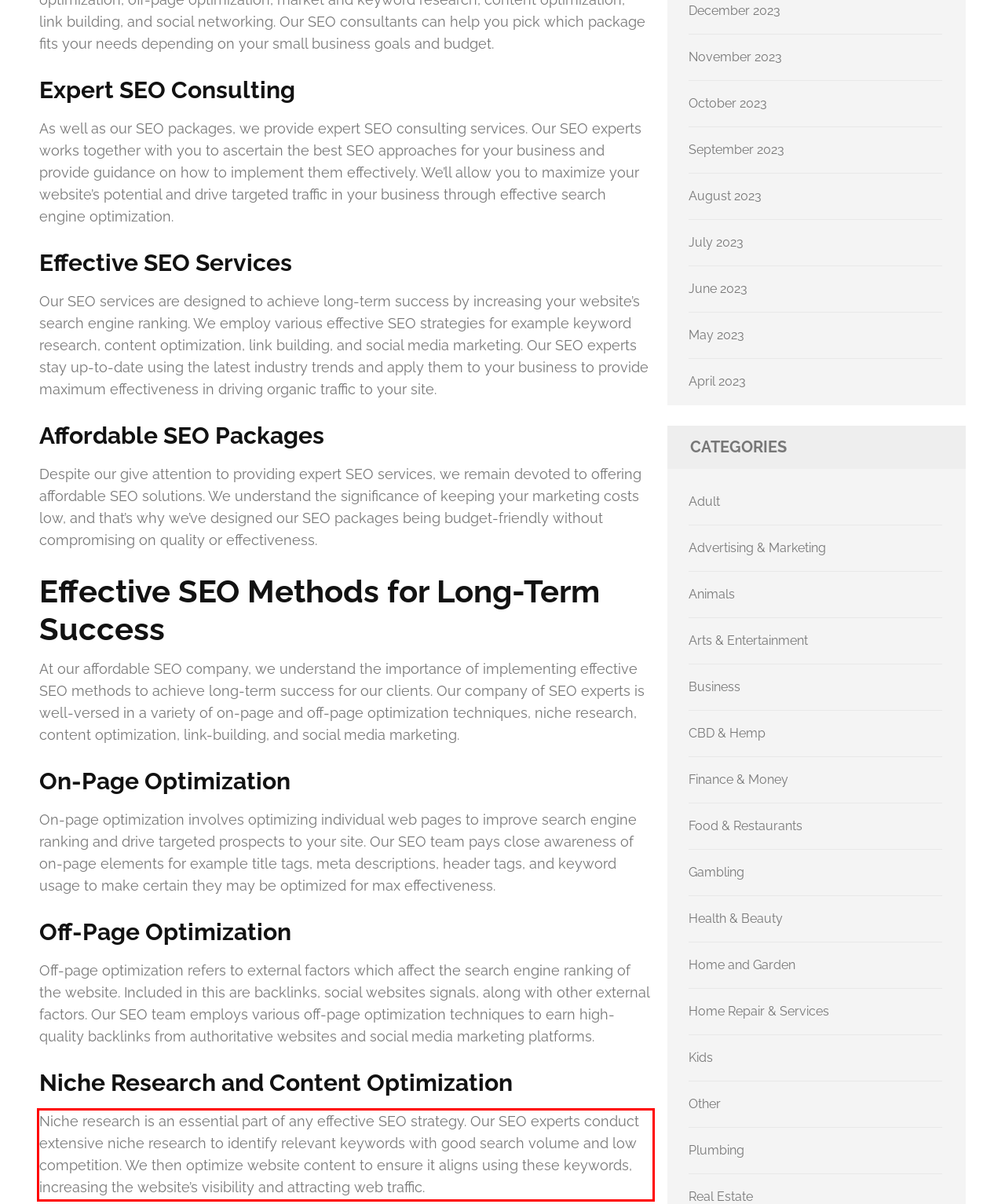Within the screenshot of a webpage, identify the red bounding box and perform OCR to capture the text content it contains.

Niche research is an essential part of any effective SEO strategy. Our SEO experts conduct extensive niche research to identify relevant keywords with good search volume and low competition. We then optimize website content to ensure it aligns using these keywords, increasing the website’s visibility and attracting web traffic.